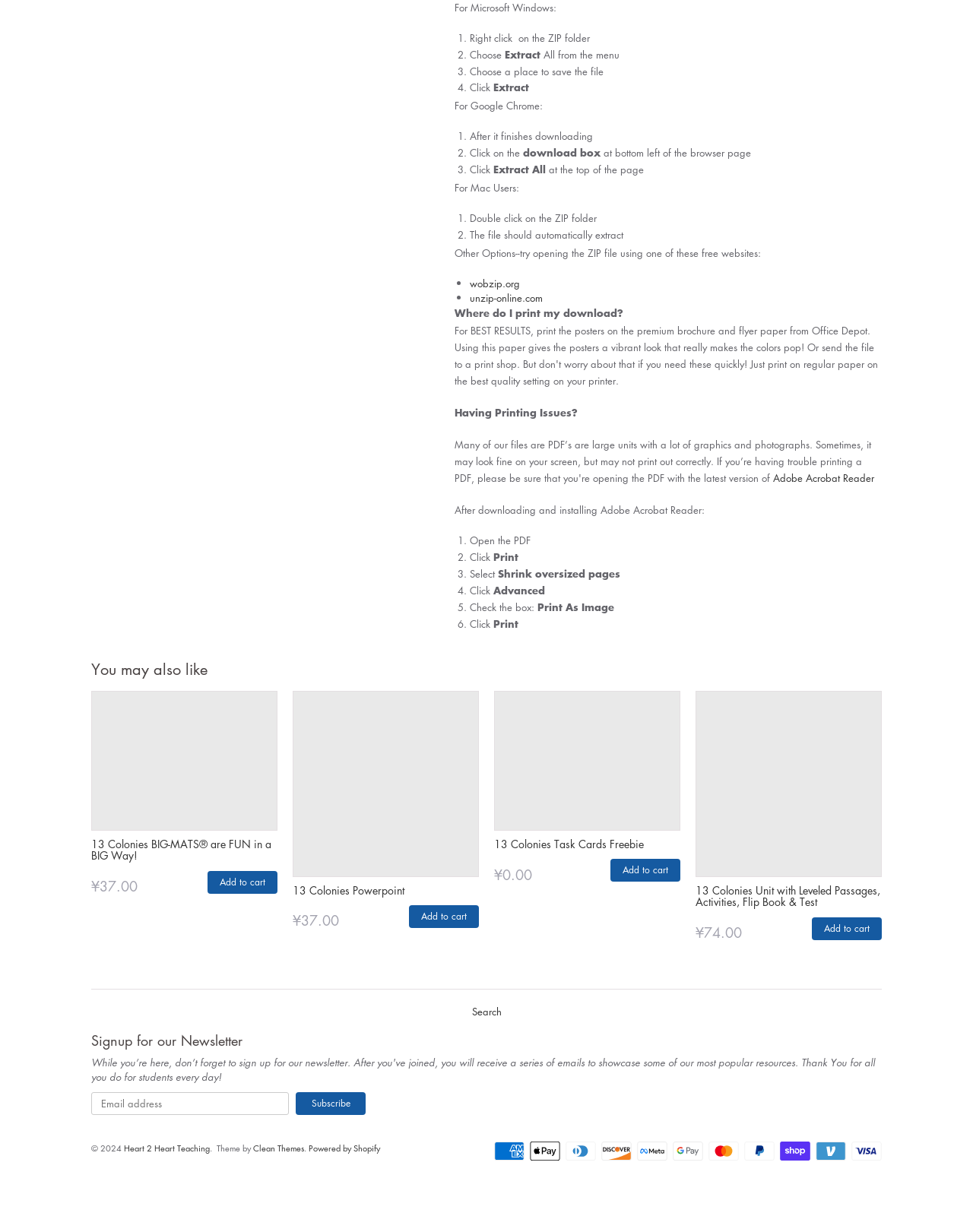Determine the bounding box coordinates of the clickable element necessary to fulfill the instruction: "Open the PDF". Provide the coordinates as four float numbers within the 0 to 1 range, i.e., [left, top, right, bottom].

[0.483, 0.433, 0.545, 0.444]